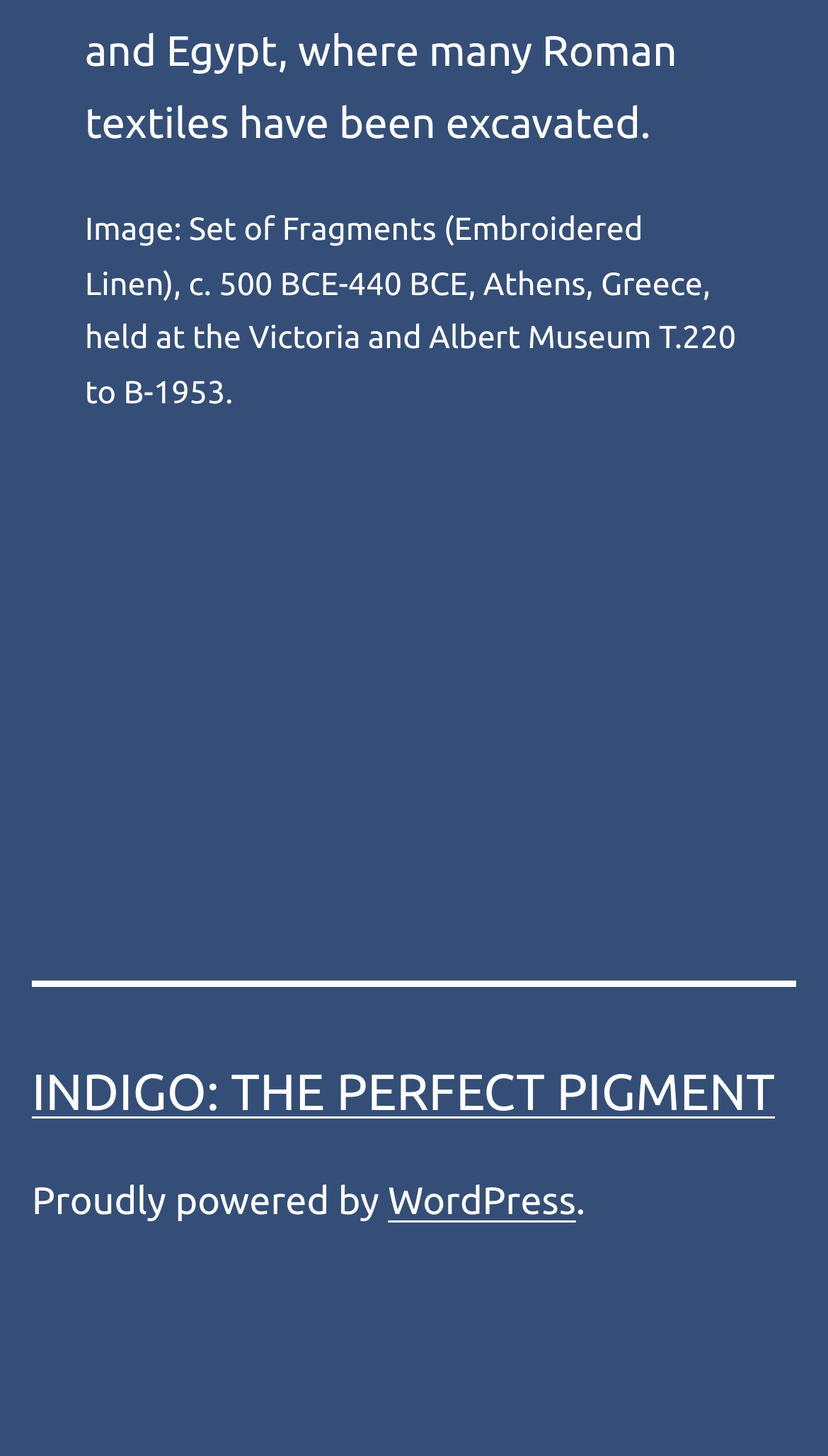What is the pigment mentioned in the link?
Provide a fully detailed and comprehensive answer to the question.

The link element with ID 117 has the text 'INDIGO: THE PERFECT PIGMENT', which indicates that the pigment mentioned is INDIGO.